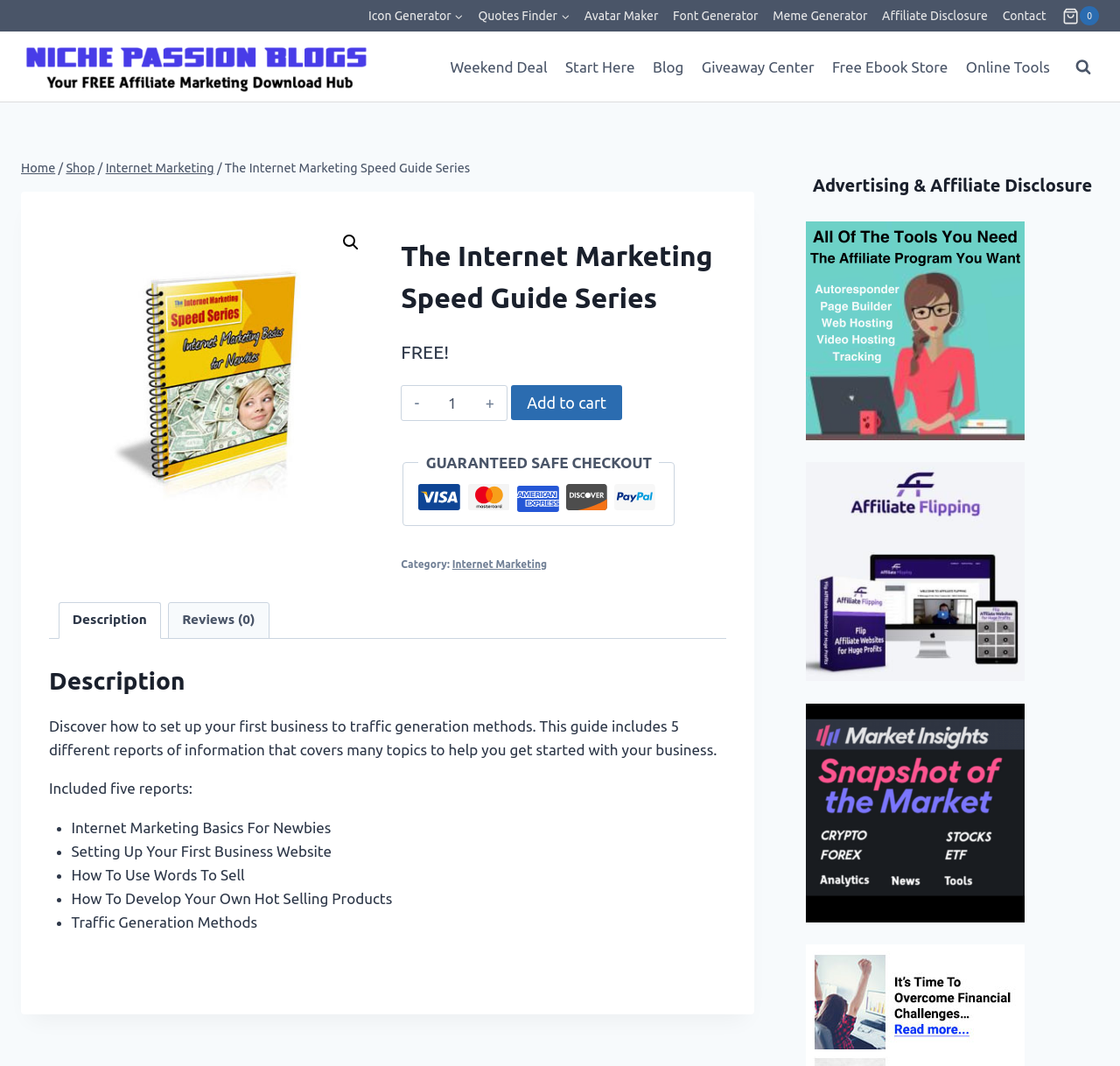Answer this question in one word or a short phrase: What is the category of the product?

Internet Marketing